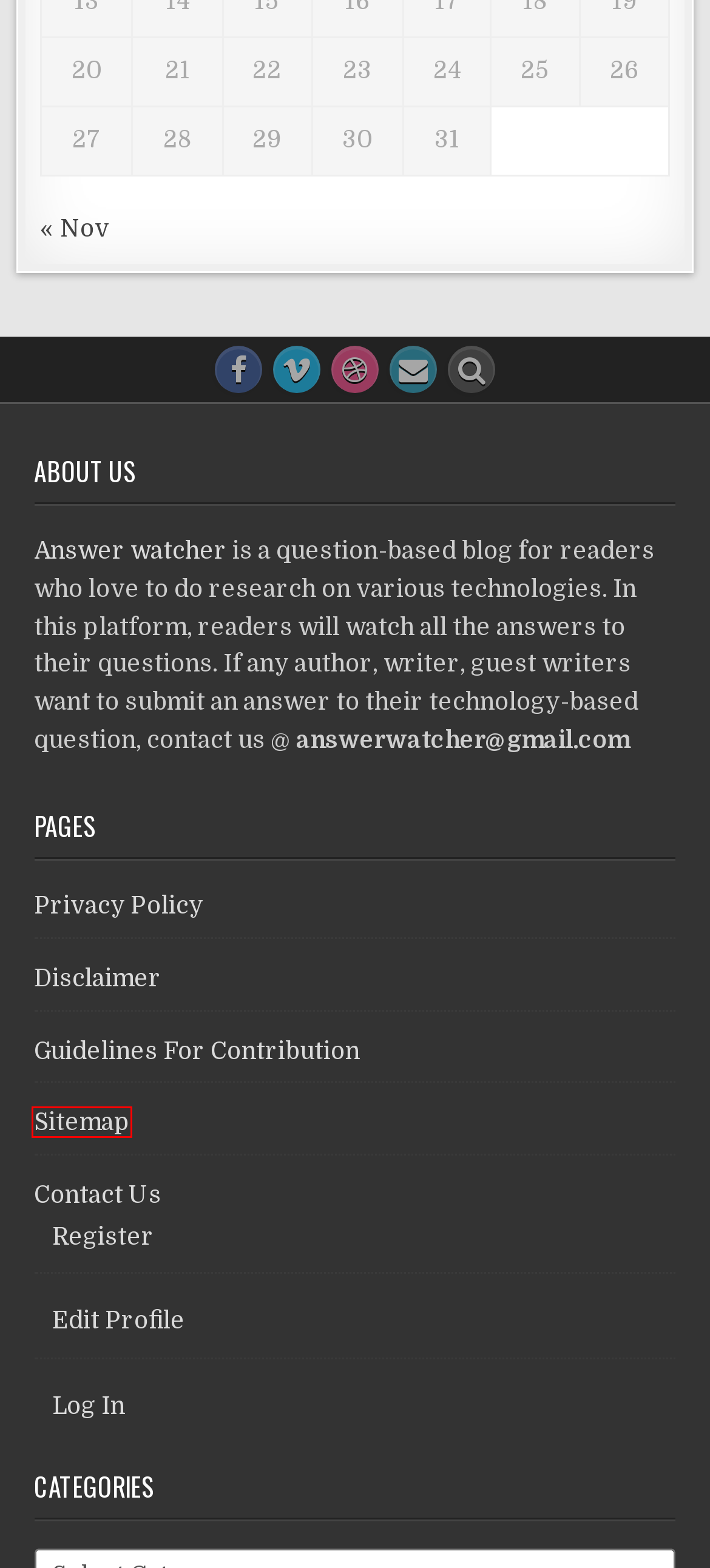Examine the screenshot of a webpage with a red bounding box around a specific UI element. Identify which webpage description best matches the new webpage that appears after clicking the element in the red bounding box. Here are the candidates:
A. Edit Profile - Answer Watcher
B. Contact Us - Answer Watcher
C. Sitemap - Answer Watcher
D. Guidelines For Contribution - Answer Watcher
E. Privacy Policy - Answer Watcher
F. Disclaimer - Answer Watcher
G. Register - Answer Watcher
H. Log In - Answer Watcher

C